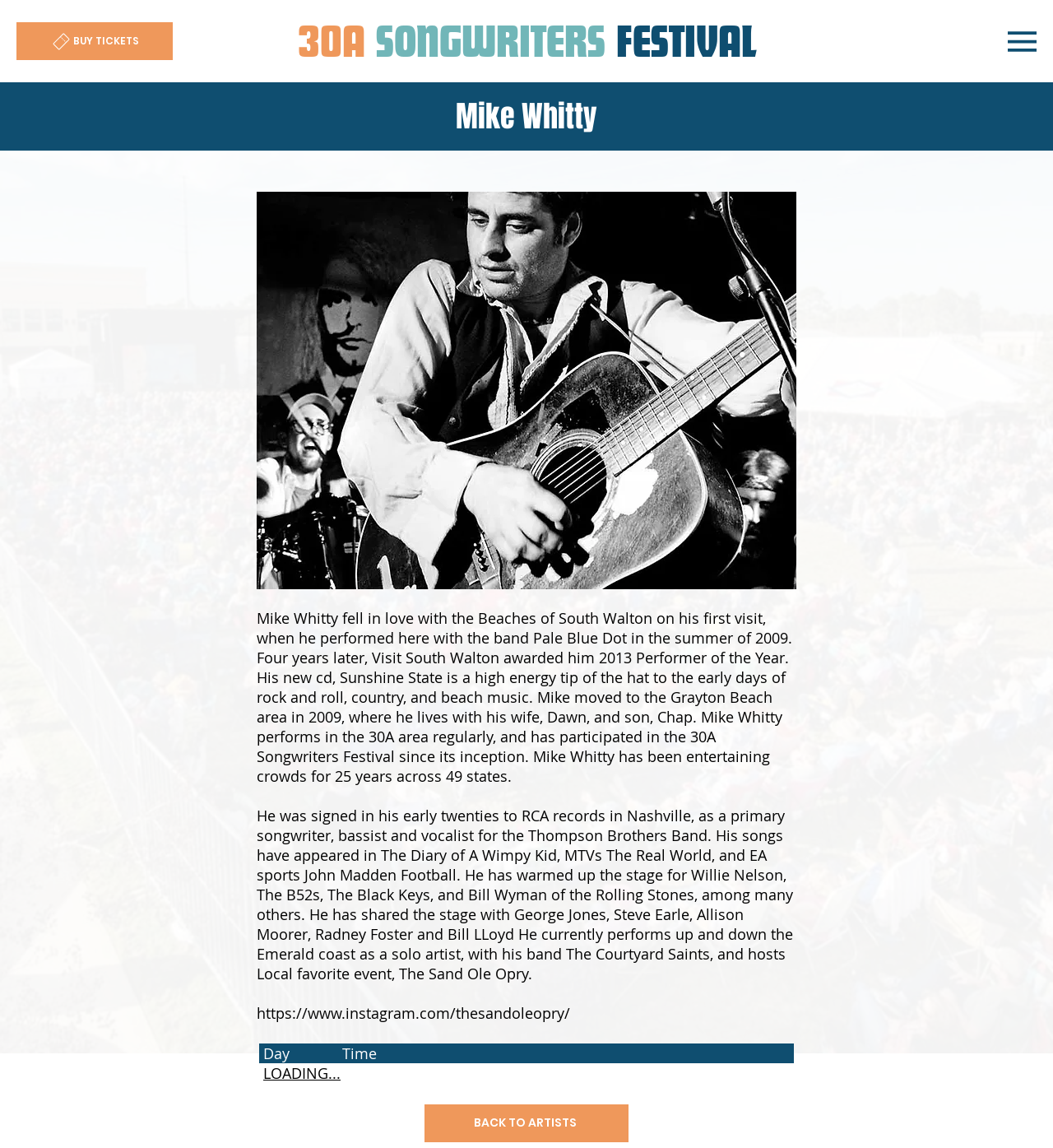Offer a detailed explanation of the webpage layout and contents.

The webpage is about Mike Whitty, a musician who performs in the 30A area. At the top right corner, there is a button with no text. Below it, there is a link to "30A SONGWRITERS FESTIVAL" and another link to "BUY TICKETS" at the top left corner. 

The main content of the webpage is an image that takes up most of the screen, with a heading "Mike Whitty" above it. The image is likely a scenic photo of the Beaches of South Walton, as Mike Whitty is described to have fallen in love with the area.

Below the image, there is a block of text that describes Mike Whitty's background and music career. The text is divided into two paragraphs, with the first paragraph describing how he fell in love with the Beaches of South Walton and his music style, and the second paragraph detailing his music experience and achievements.

At the bottom of the page, there are several links and text elements. There is a link to Mike Whitty's Instagram page, and a link to "BACK TO ARTISTS" at the bottom center of the page. Additionally, there are three text elements that appear to be placeholders for scheduling information, labeled "Day", "Time", and "LOADING...".